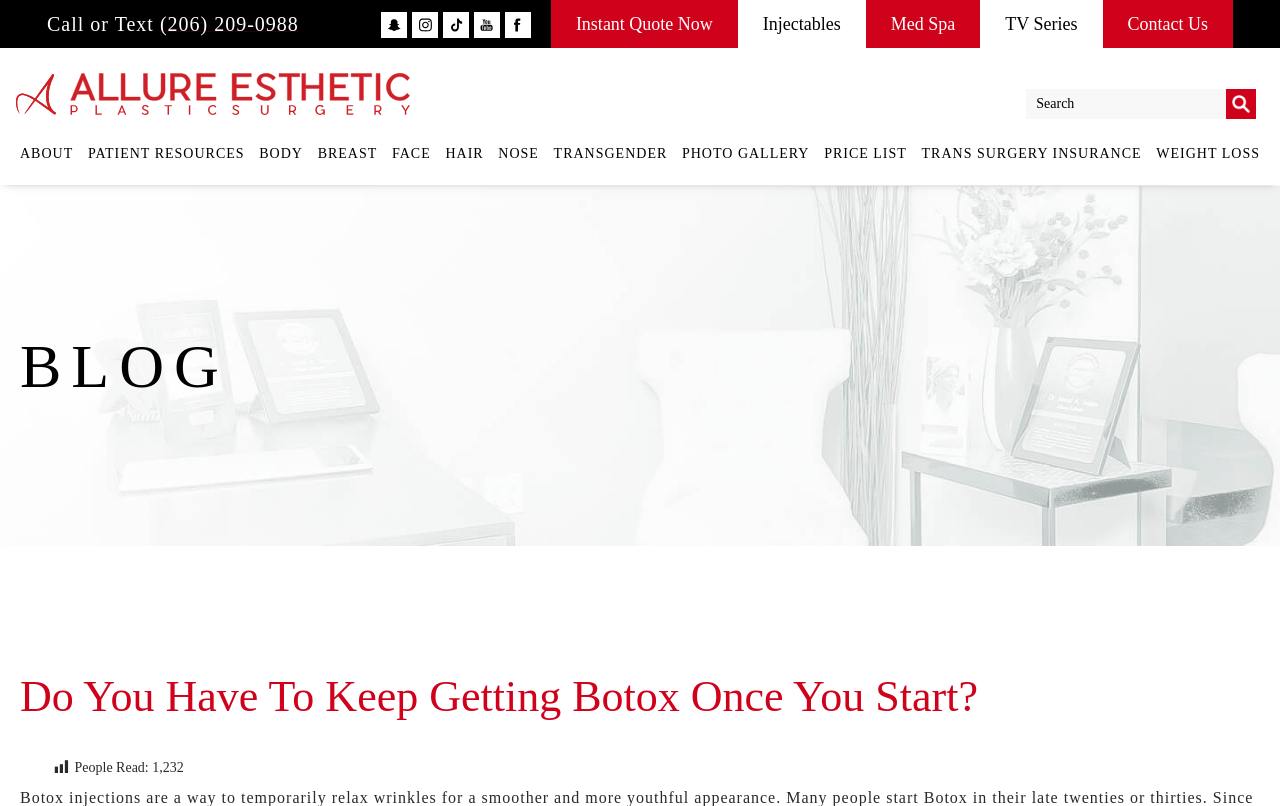Predict the bounding box coordinates of the area that should be clicked to accomplish the following instruction: "Get an instant quote". The bounding box coordinates should consist of four float numbers between 0 and 1, i.e., [left, top, right, bottom].

[0.43, 0.0, 0.576, 0.06]